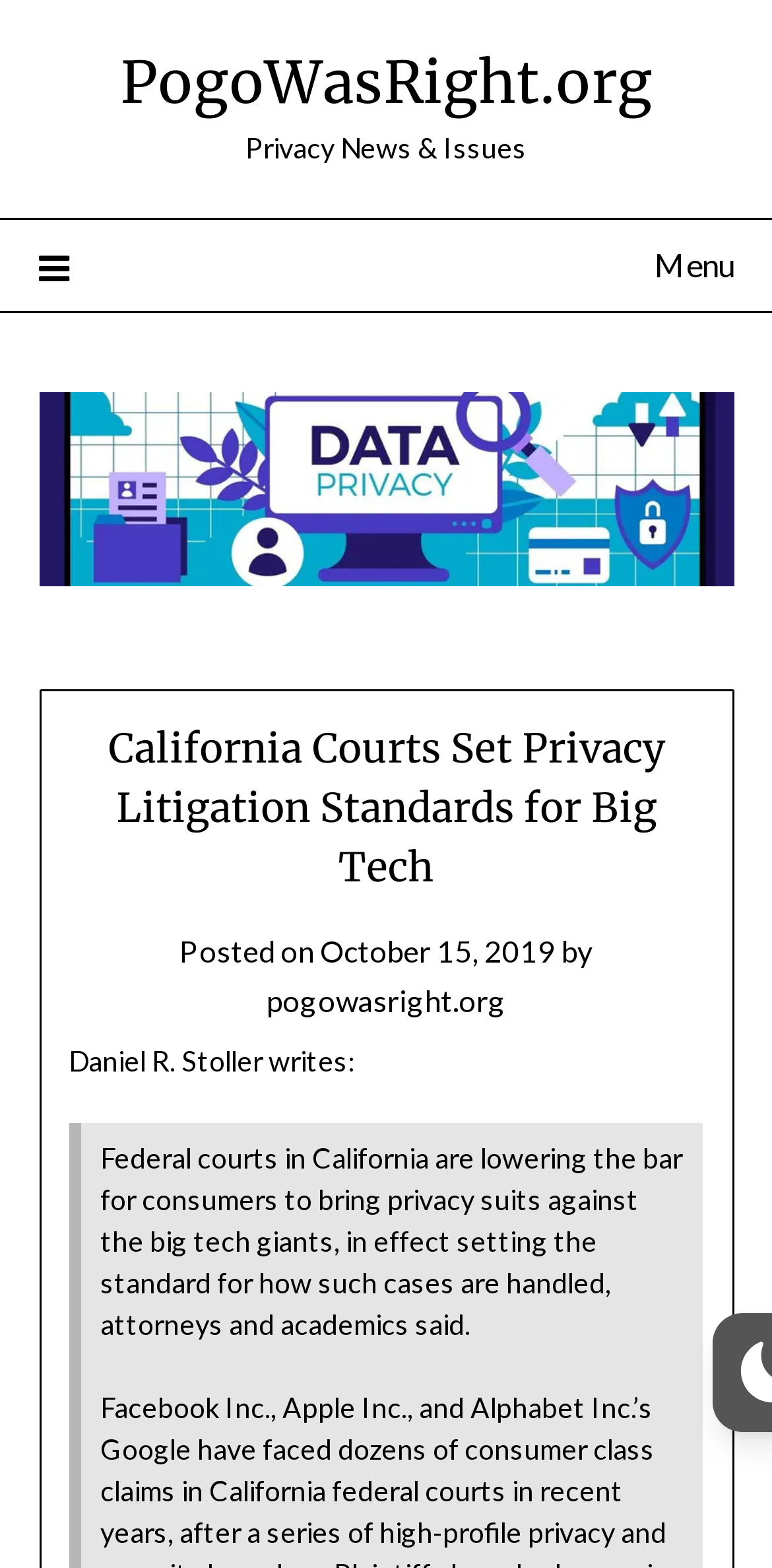What is the website's name?
Please provide a comprehensive answer based on the visual information in the image.

The website's name can be found at the top left corner of the webpage, where it says 'PogoWasRight.org' in a link format.